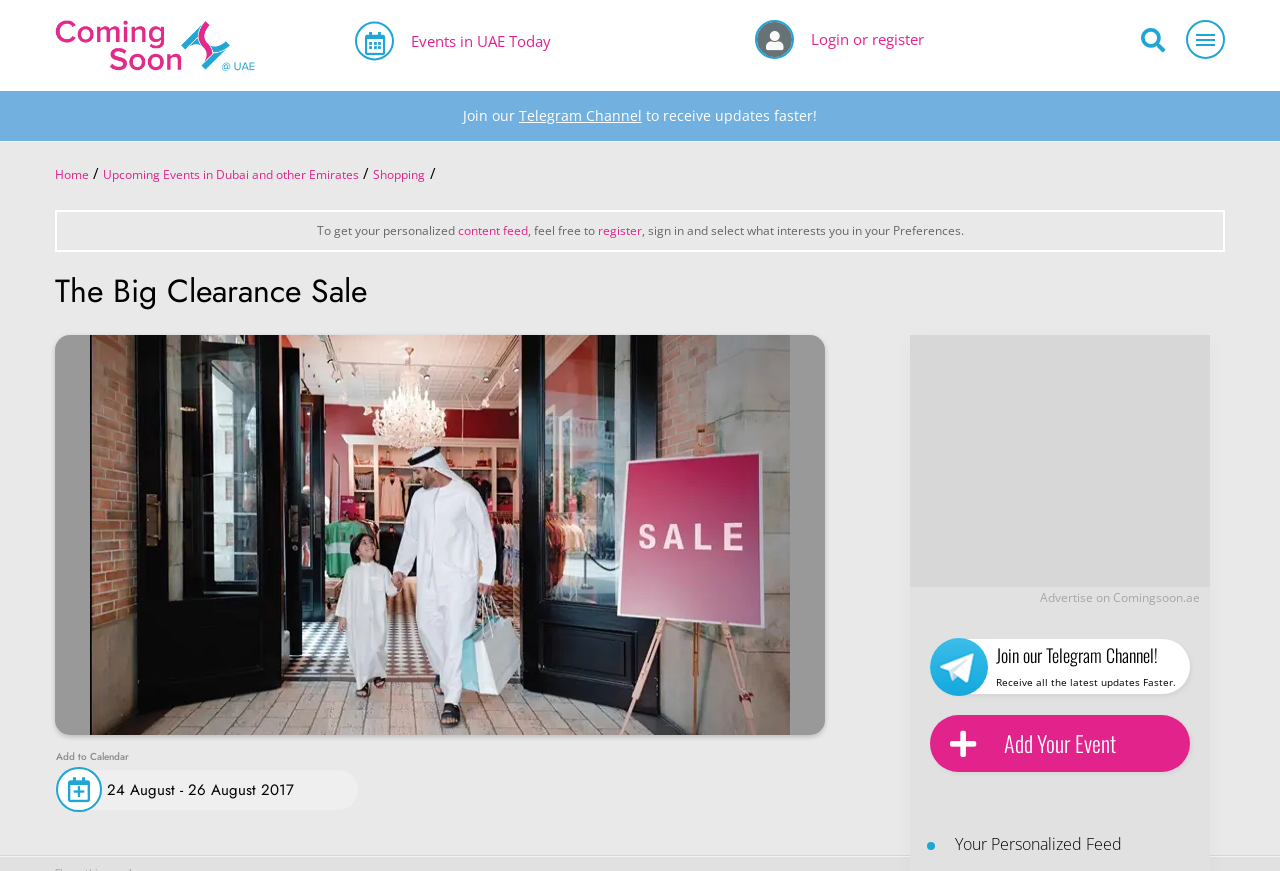What is the location of the Big Clearance Sale?
Analyze the image and deliver a detailed answer to the question.

Although the location is not explicitly mentioned on the webpage, based on the meta description, I can infer that the location of the Big Clearance Sale is Za’abeel Halls, Dubai World Trade Centre.